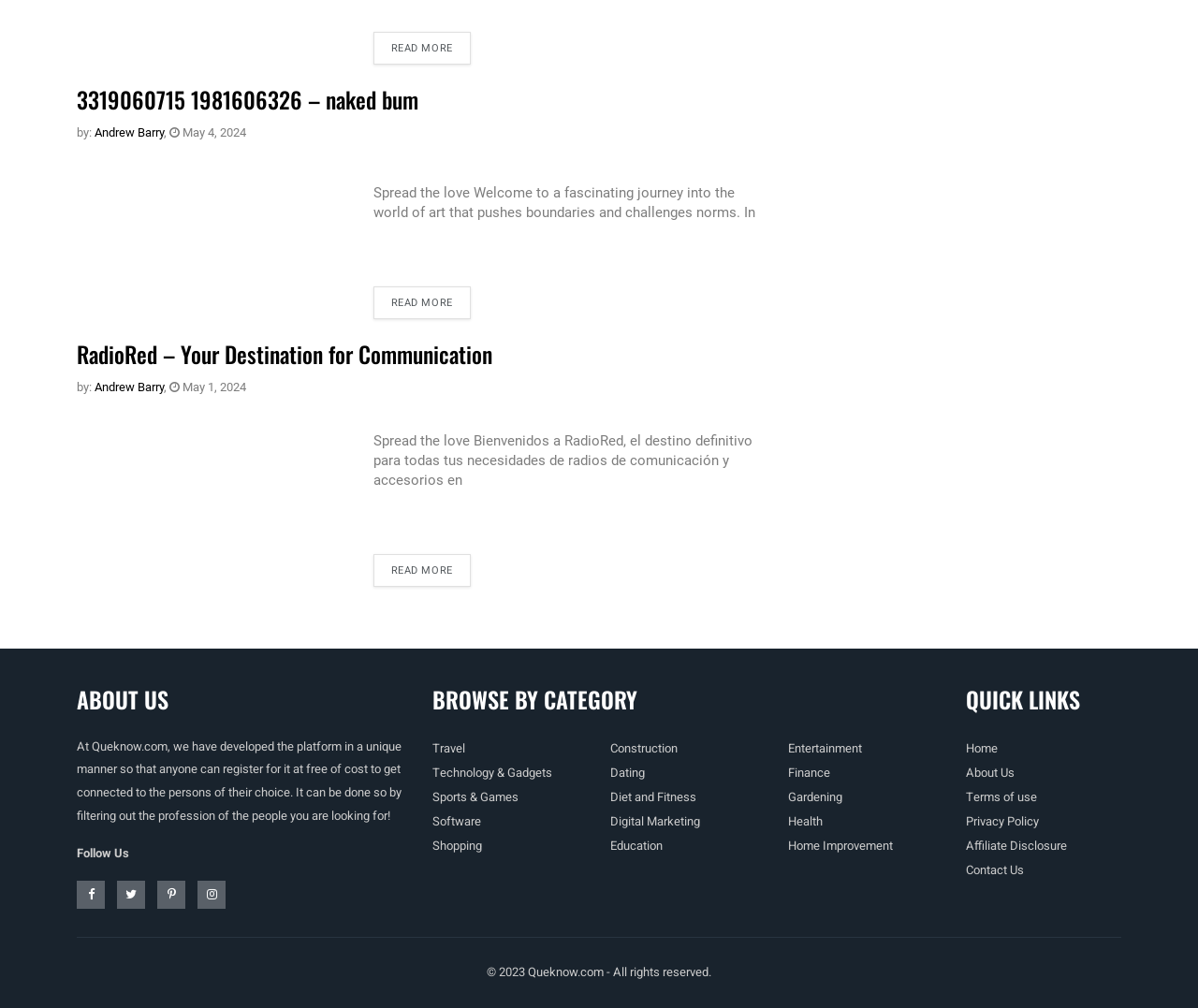Could you locate the bounding box coordinates for the section that should be clicked to accomplish this task: "Visit the Facebook page".

None